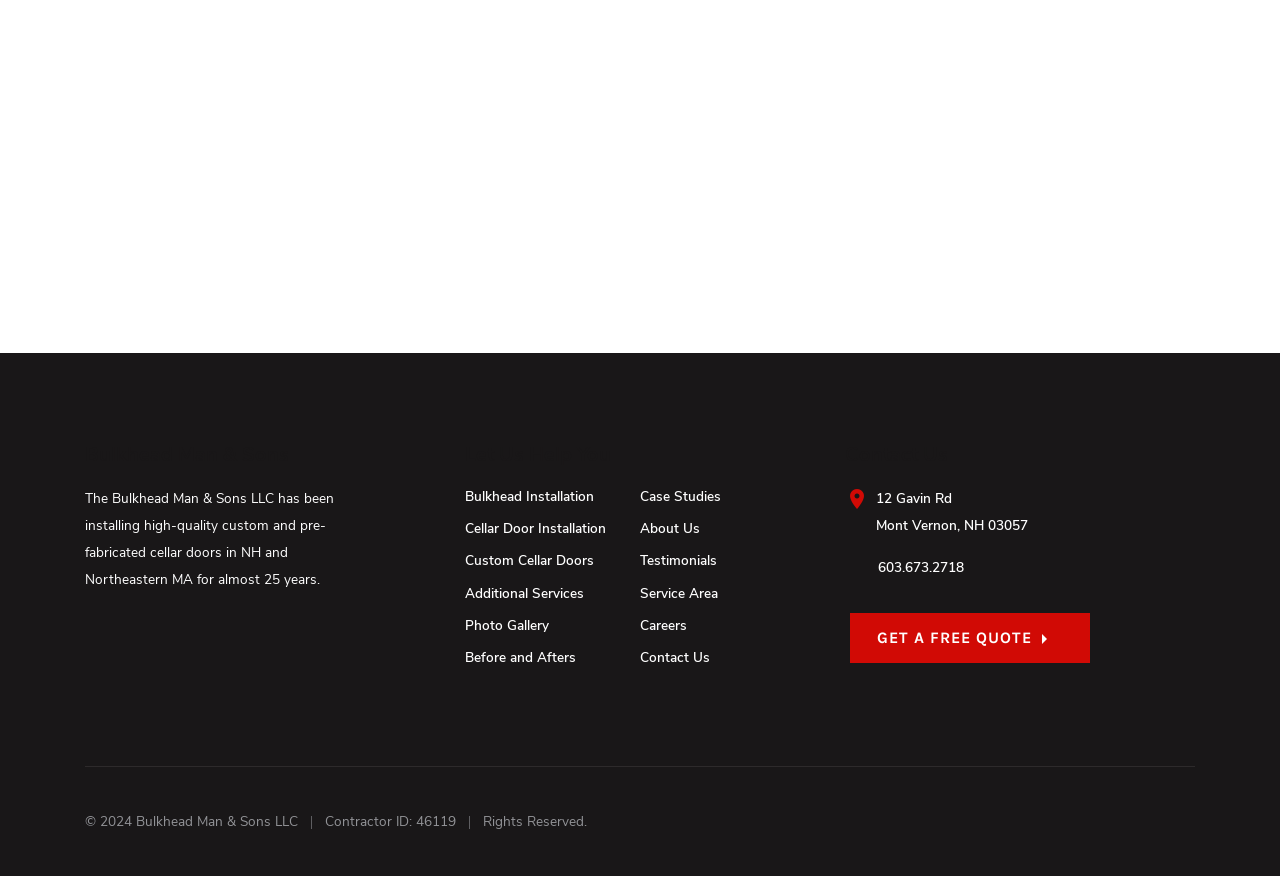Using the details in the image, give a detailed response to the question below:
What is the address of Bulkhead Man & Sons?

The address of Bulkhead Man & Sons can be found on the webpage, specifically in the 'Contact Us' section, where it is listed as 12 Gavin Rd, Mont Vernon, NH 03057.